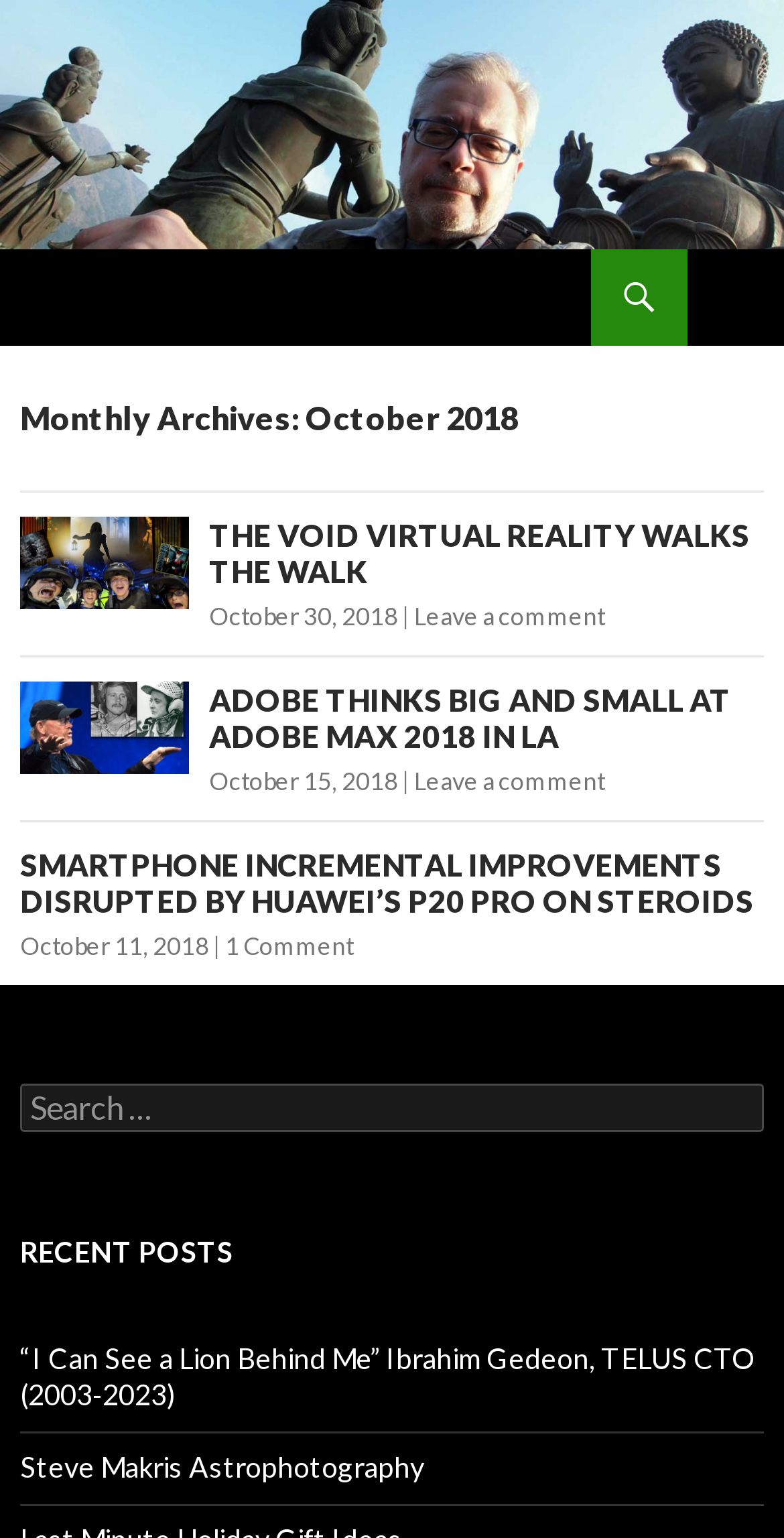What is the category of the blog posts?
Please ensure your answer is as detailed and informative as possible.

The category of the blog posts can be determined by looking at the topics being discussed in the headings of the articles. The headings mention topics such as virtual reality, smartphones, and Adobe, which suggests that the category of the blog posts is technology.